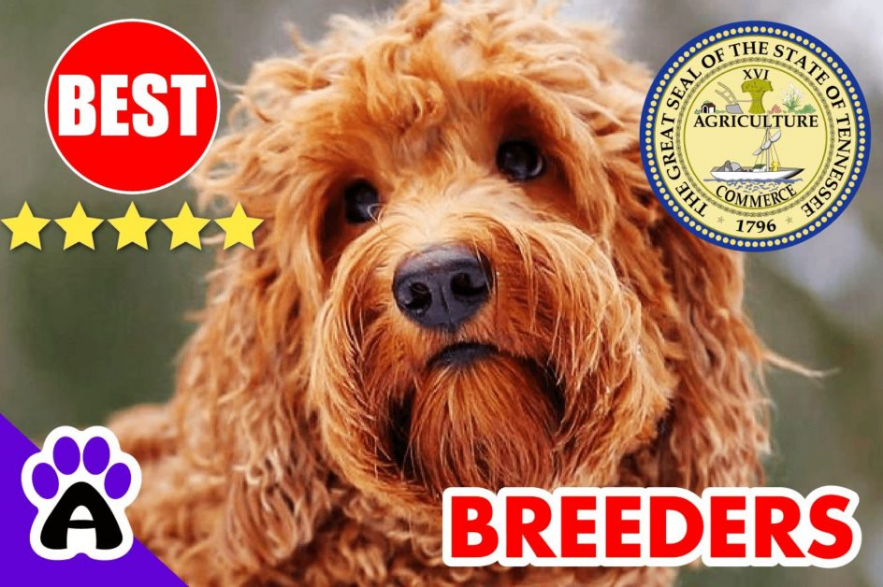Provide an in-depth description of all elements within the image.

This image features an adorable Goldendoodle puppy, showcasing its fluffy golden-red coat and expressive eyes. Prominently displayed in the corner is a bold red circle with the word "BEST," emphasizing quality. Above the puppy are five golden stars, indicating high ratings, while the text "BREEDERS" is prominently featured in white lettering against a contrasting background, suggesting a focus on reputable breeders. Additionally, the seal of Tennessee, marked by the inscription "THE GREAT SEAL OF THE STATE OF TENNESSEE," supports the local aspect of finding recognized breeders in the area. This image is designed to attract potential puppy buyers in Tennessee who are searching for healthy and well-socialized Goldendoodle puppies.